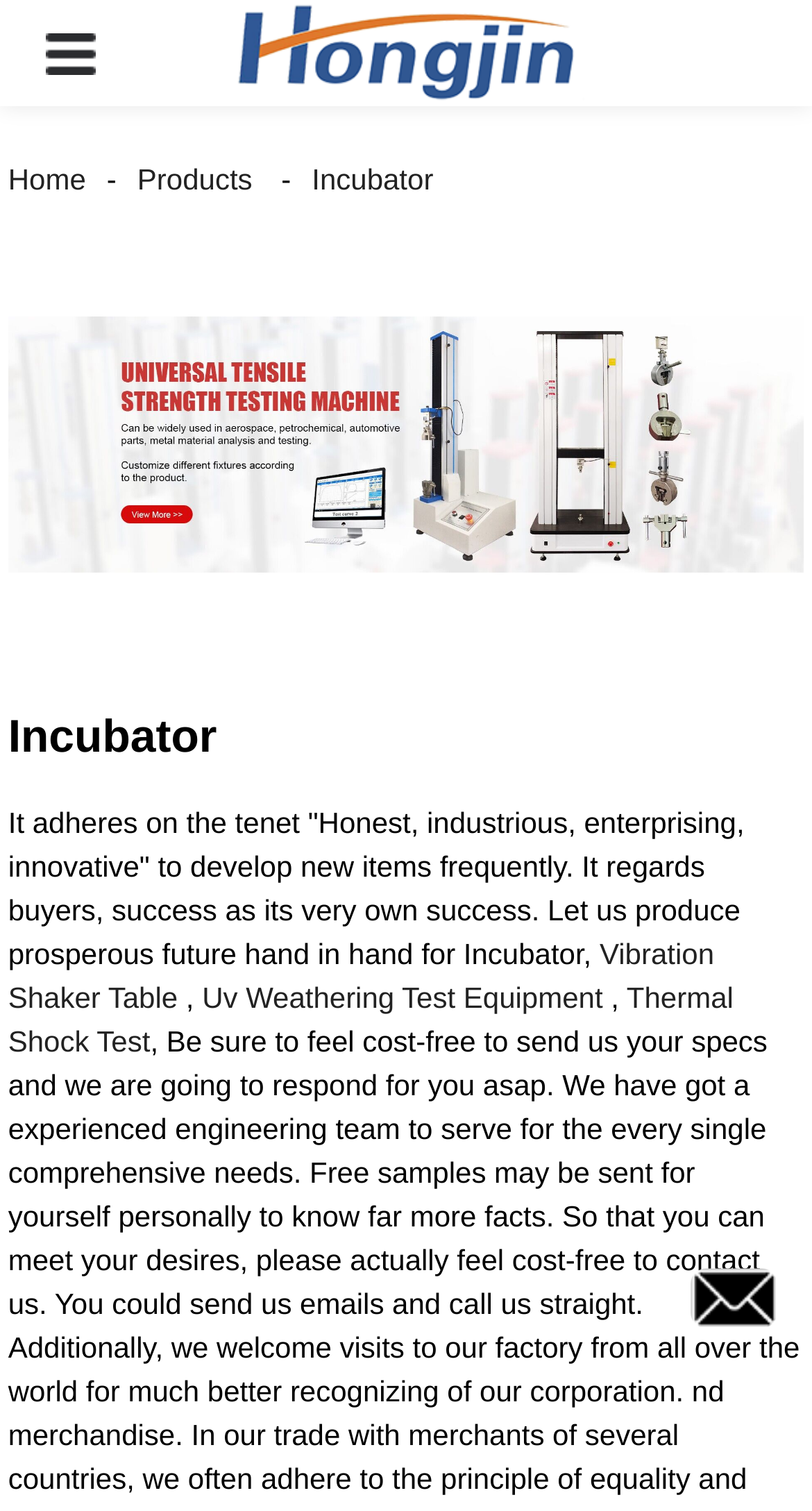Based on the element description Uv Weathering Test Equipment, identify the bounding box coordinates for the UI element. The coordinates should be in the format (top-left x, top-left y, bottom-right x, bottom-right y) and within the 0 to 1 range.

[0.249, 0.648, 0.742, 0.67]